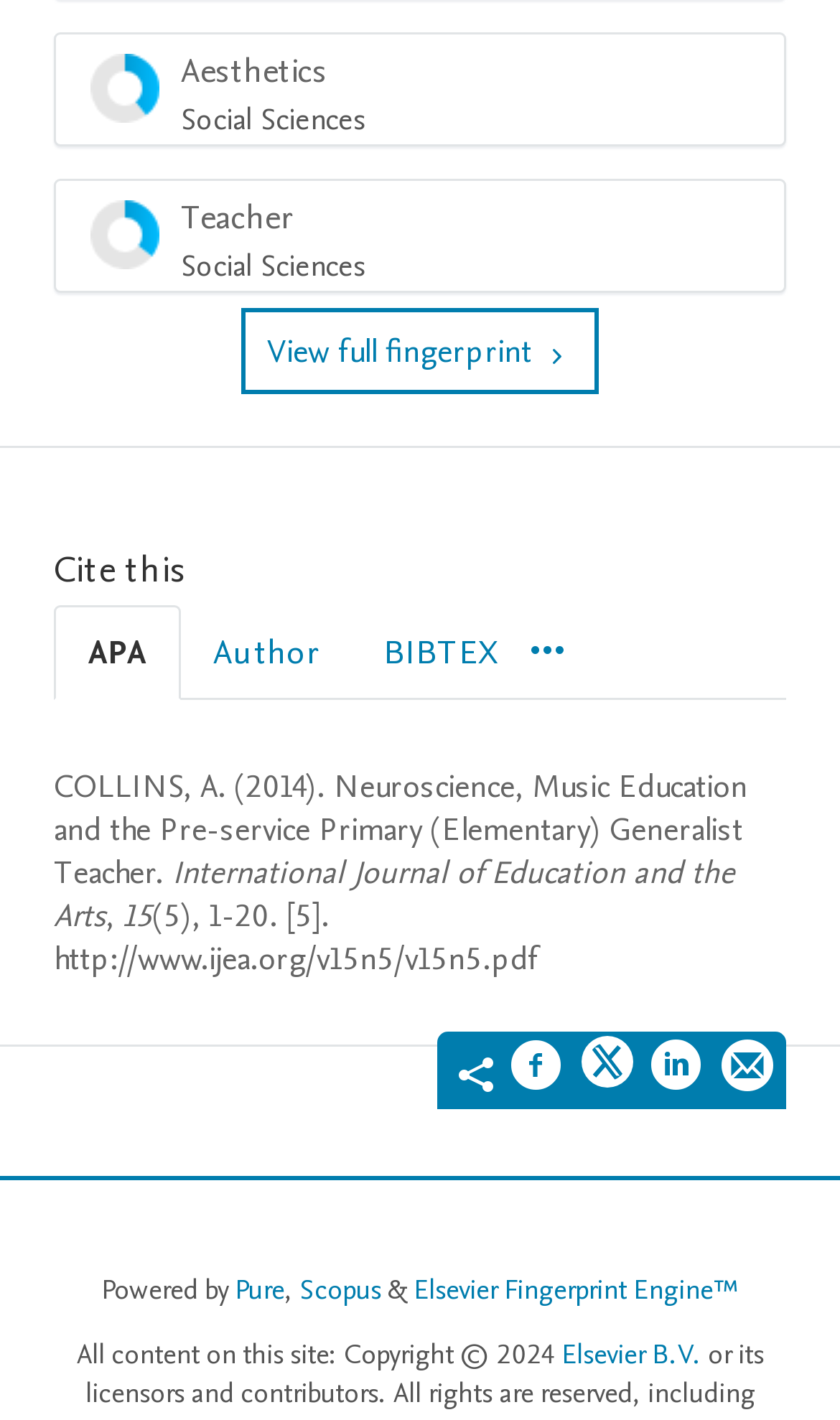Find the bounding box coordinates of the element I should click to carry out the following instruction: "View Scopus website".

[0.356, 0.894, 0.454, 0.922]